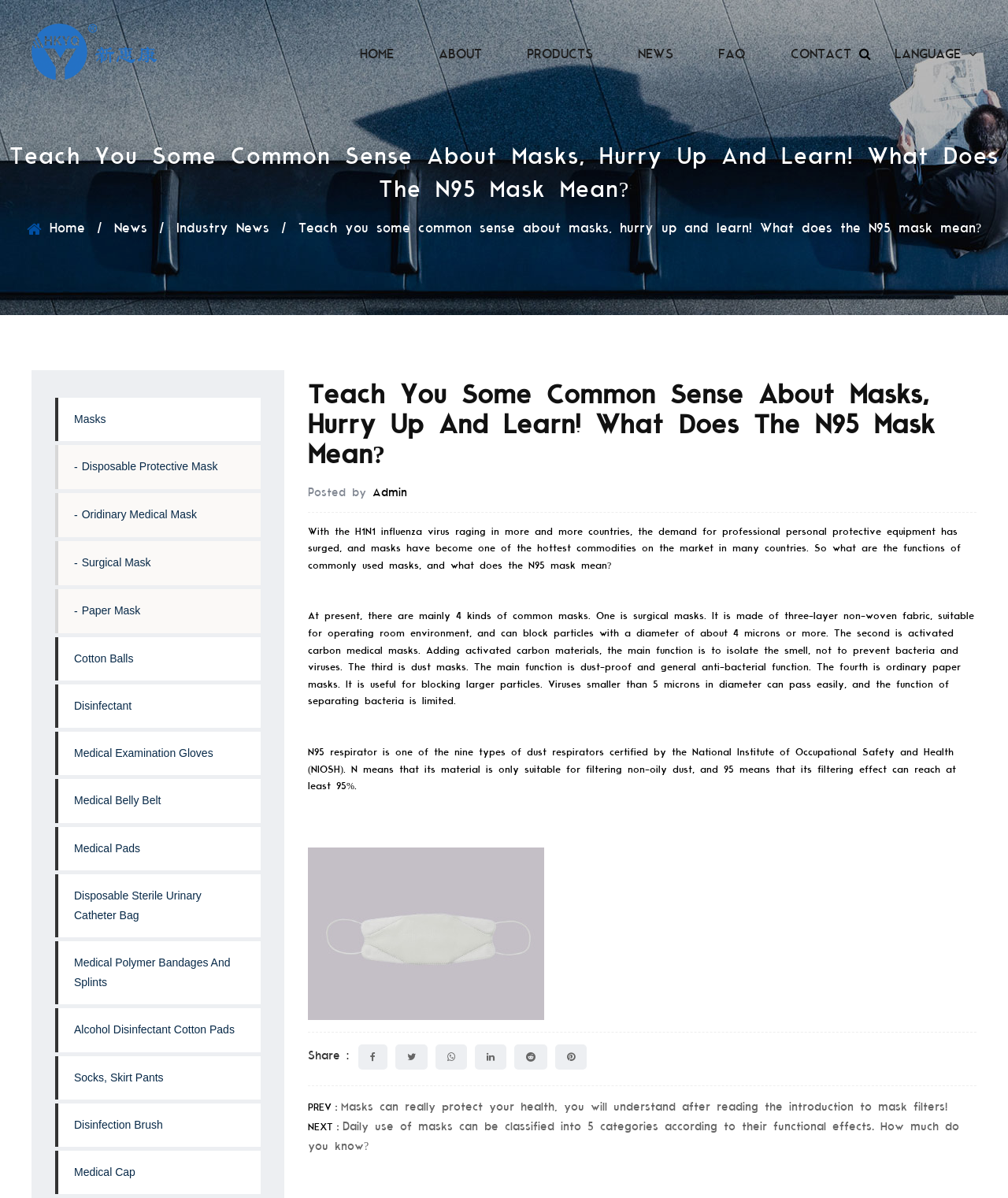Please locate the bounding box coordinates of the element that should be clicked to achieve the given instruction: "Click the HOME link".

[0.338, 0.033, 0.41, 0.059]